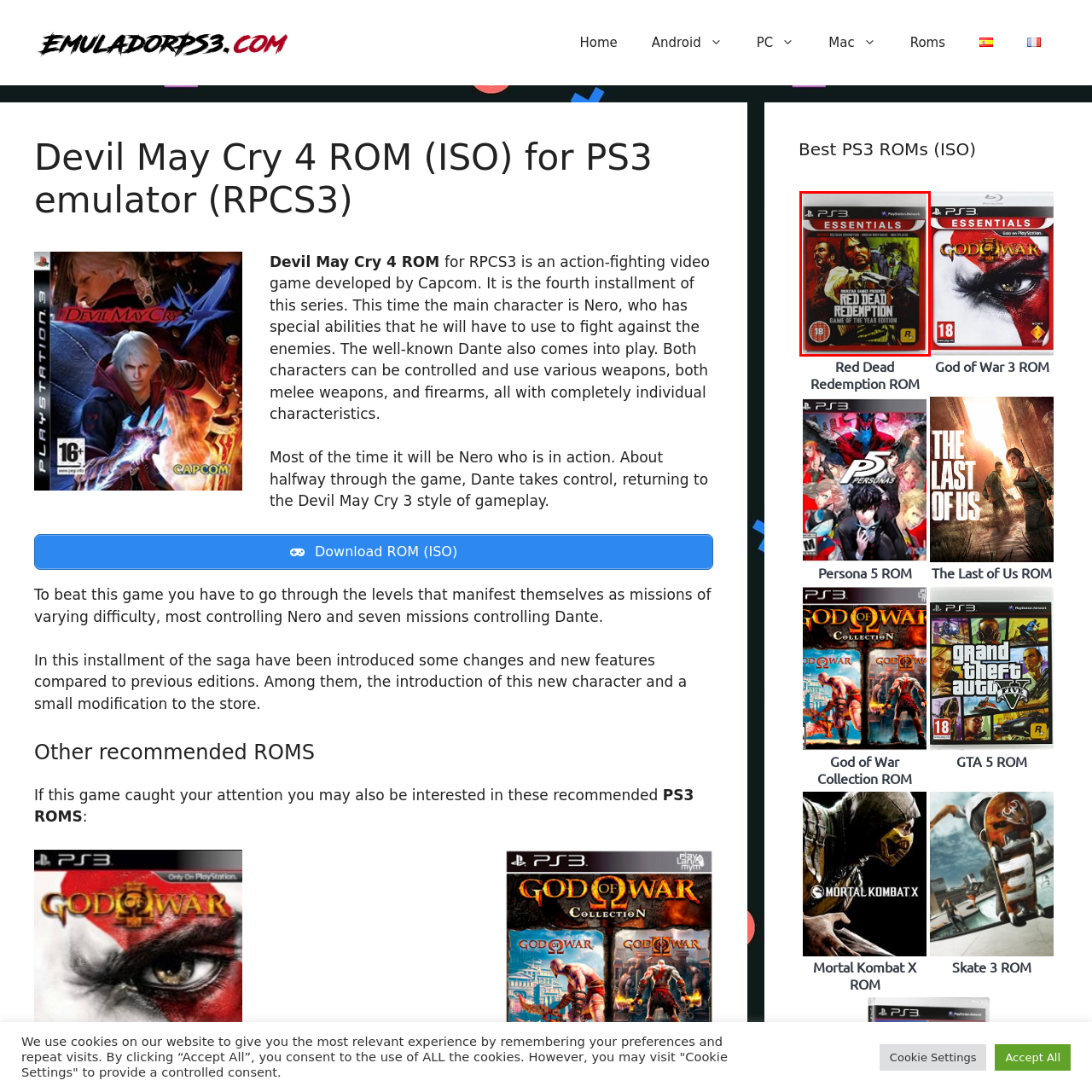Give a thorough account of what is shown in the red-encased segment of the image.

The image showcases the cover art for the "Red Dead Redemption: Game of the Year Edition" for the PlayStation 3, labeled under "PS3 Essentials." The artwork features iconic characters from the game, including John Marston, vividly depicted against a backdrop that captures the game's gritty, Wild West atmosphere. Distinctive elements include a prominent red and black color scheme, a bold "Essentials" header, and the game's age rating of 18, indicating mature content. This special edition encompasses both the base game and all additional downloadable content, making it a must-have for fans of action-adventure gaming.